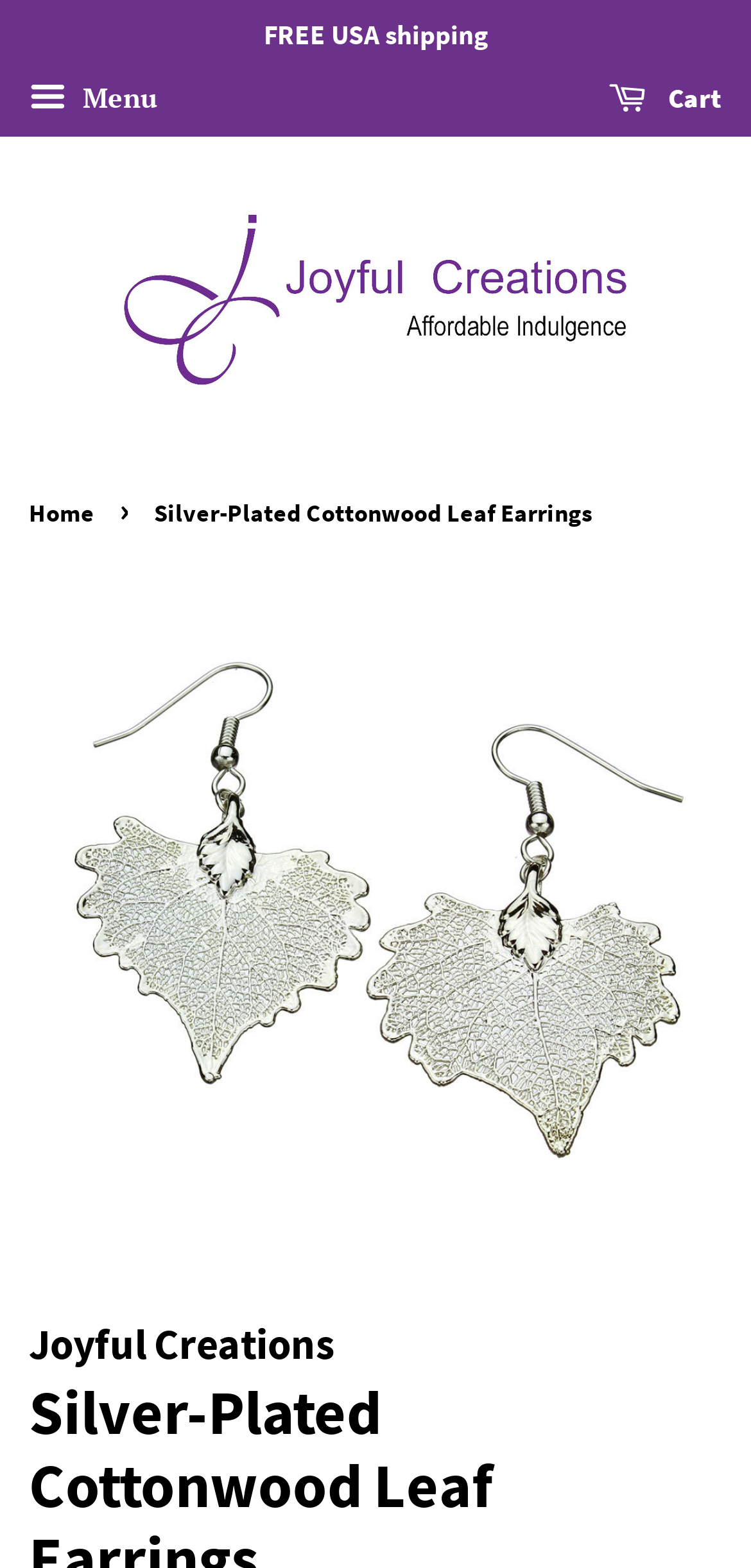What is the main product being displayed?
Please craft a detailed and exhaustive response to the question.

I see an image of earrings on the webpage, and the text 'Silver-Plated Cottonwood Leaf Earrings' is present, which suggests that the main product being displayed is earrings.